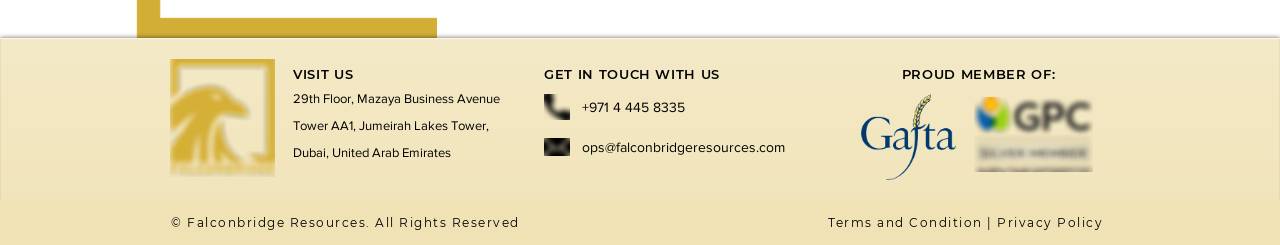What organizations is the company a proud member of?
Ensure your answer is thorough and detailed.

I found the organizations by looking at the 'PROUD MEMBER OF:' section, where there are two images, one of Gafta and one of GPC, indicating that the company is a proud member of these organizations.